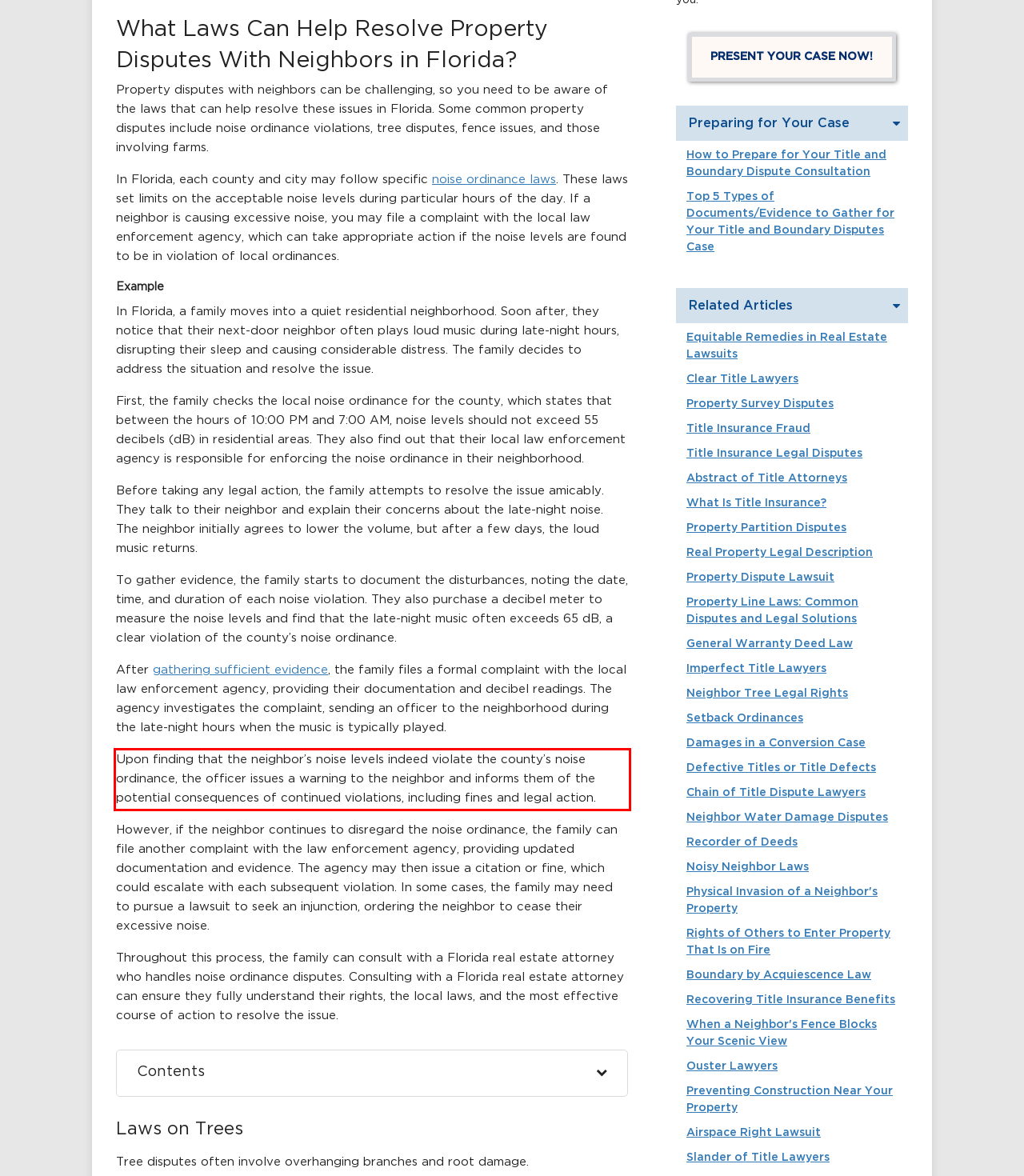From the given screenshot of a webpage, identify the red bounding box and extract the text content within it.

Upon finding that the neighbor’s noise levels indeed violate the county’s noise ordinance, the officer issues a warning to the neighbor and informs them of the potential consequences of continued violations, including fines and legal action.